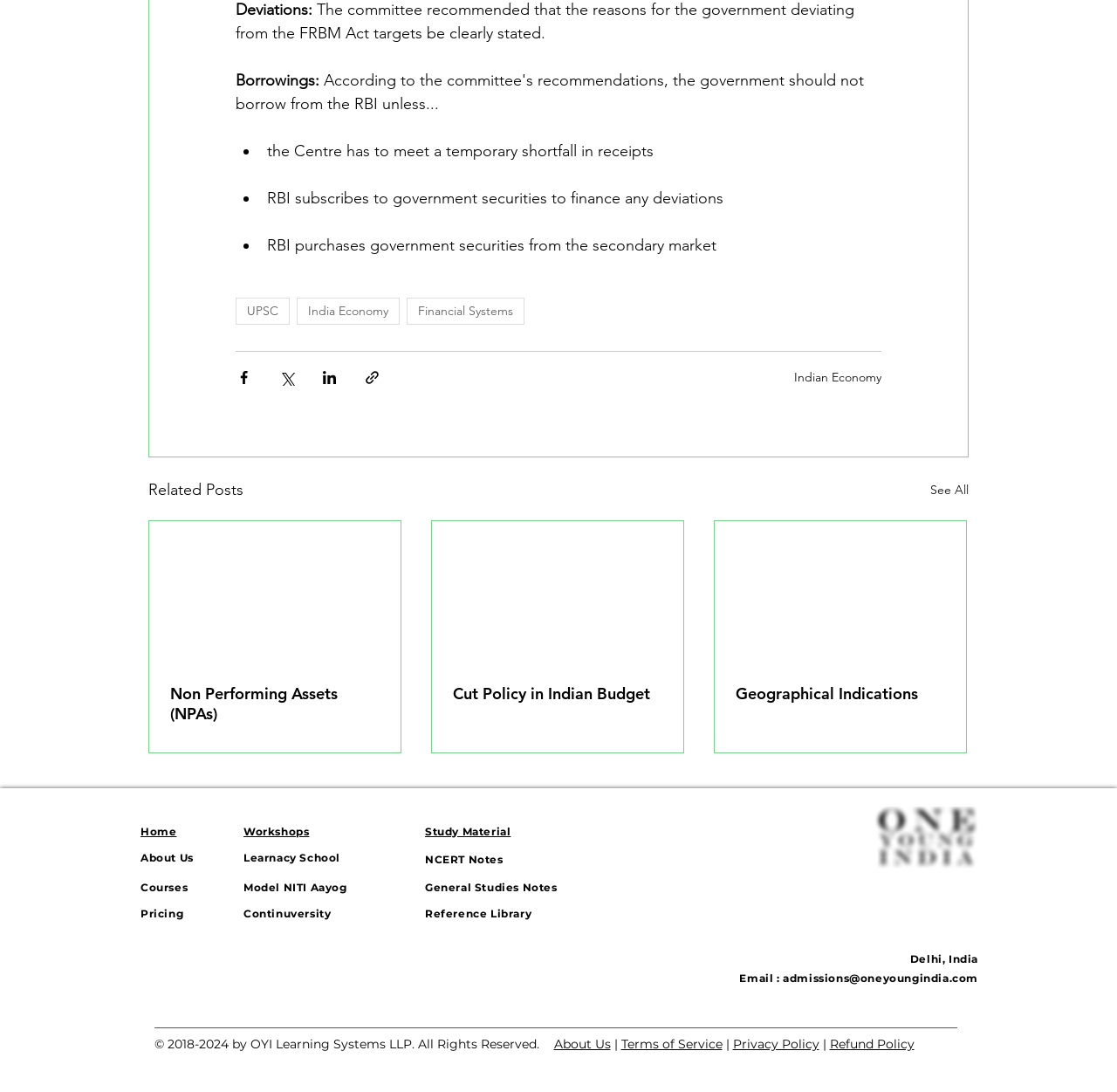Respond with a single word or phrase for the following question: 
What is the topic of the borrowings?

Government securities